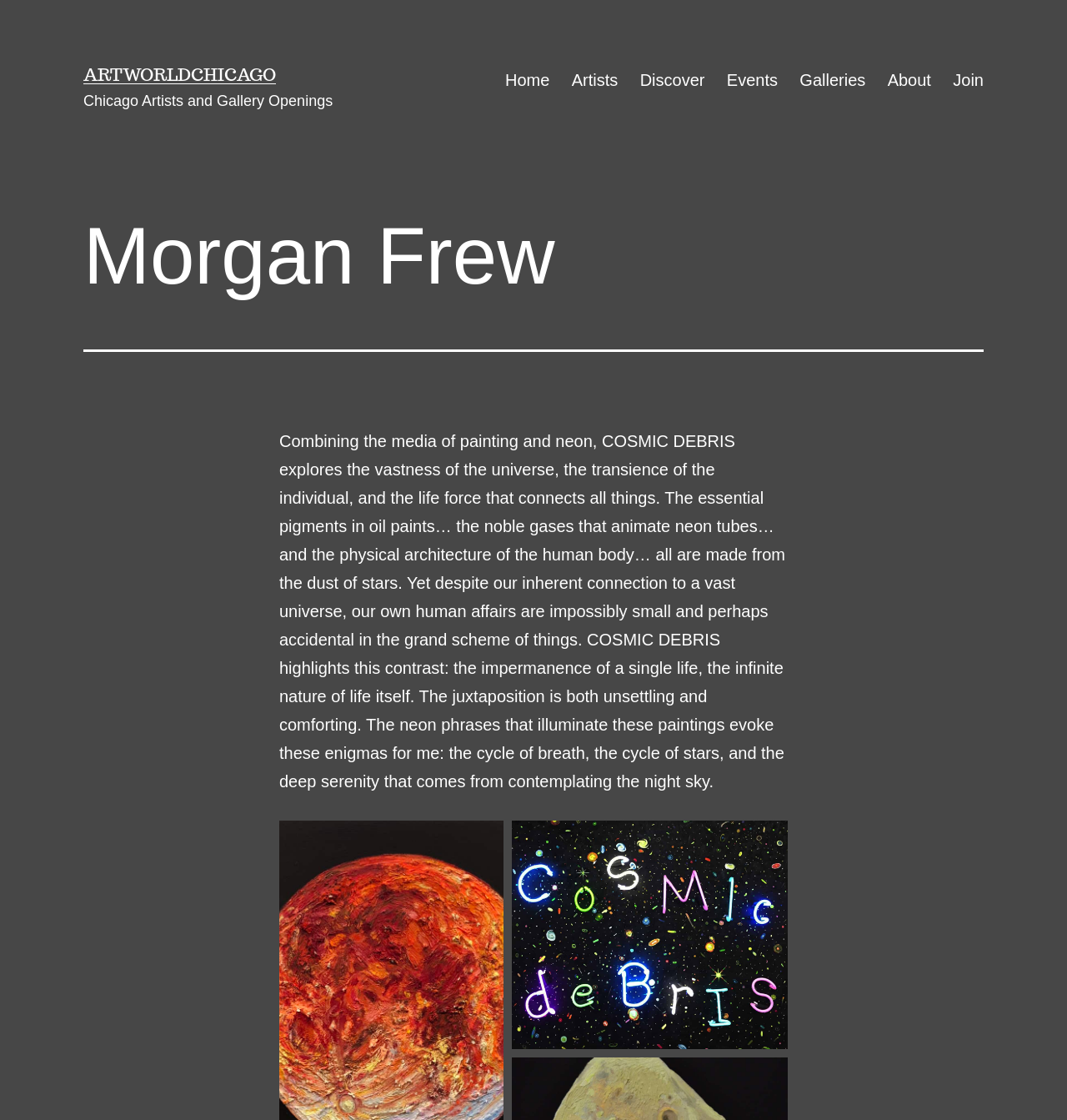What is the name of the artist?
Please look at the screenshot and answer using one word or phrase.

Morgan Frew